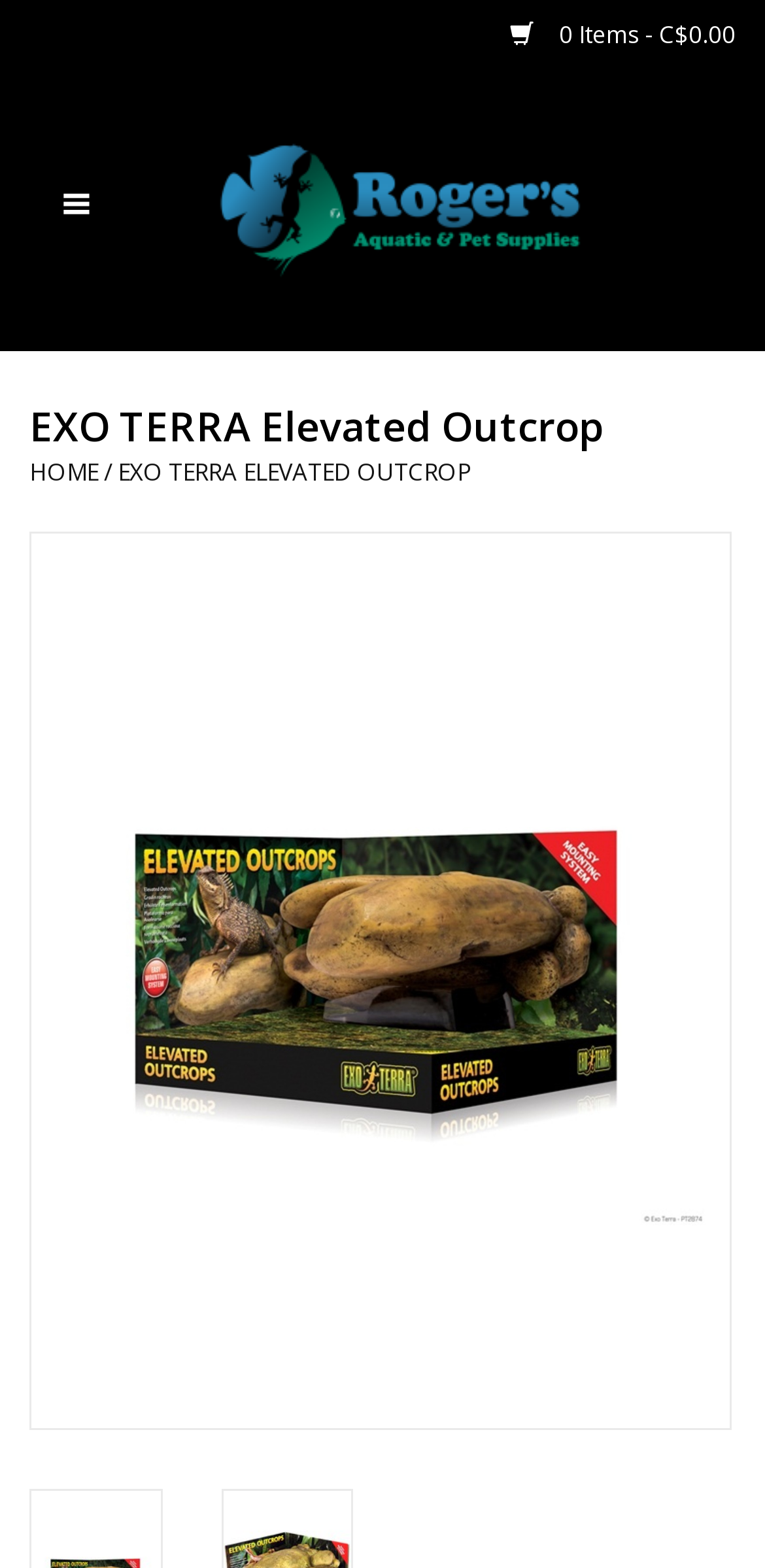Find the bounding box of the element with the following description: "title="Search"". The coordinates must be four float numbers between 0 and 1, formatted as [left, top, right, bottom].

[0.038, 0.019, 0.115, 0.069]